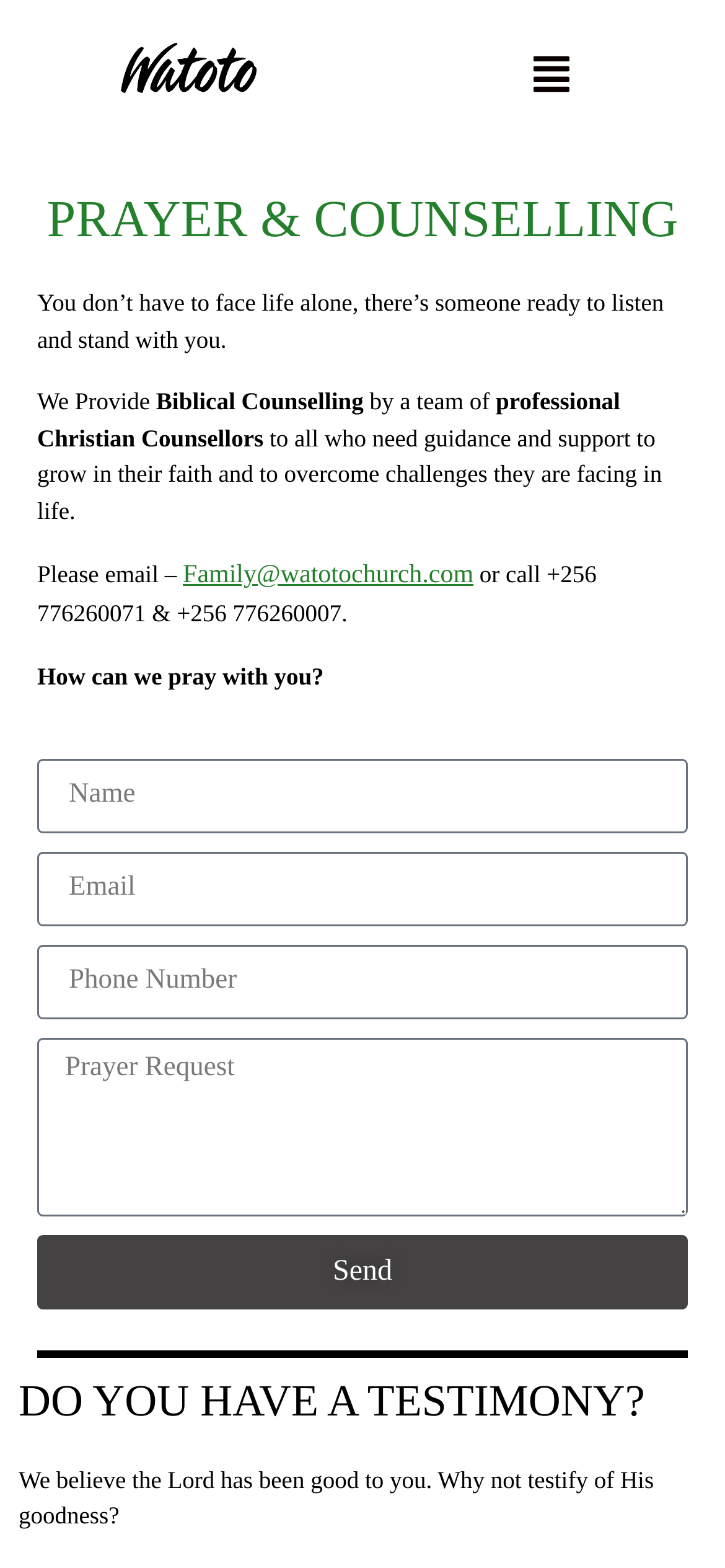Please answer the following question using a single word or phrase: What type of counsellors provide biblical counselling?

professional Christian Counsellors